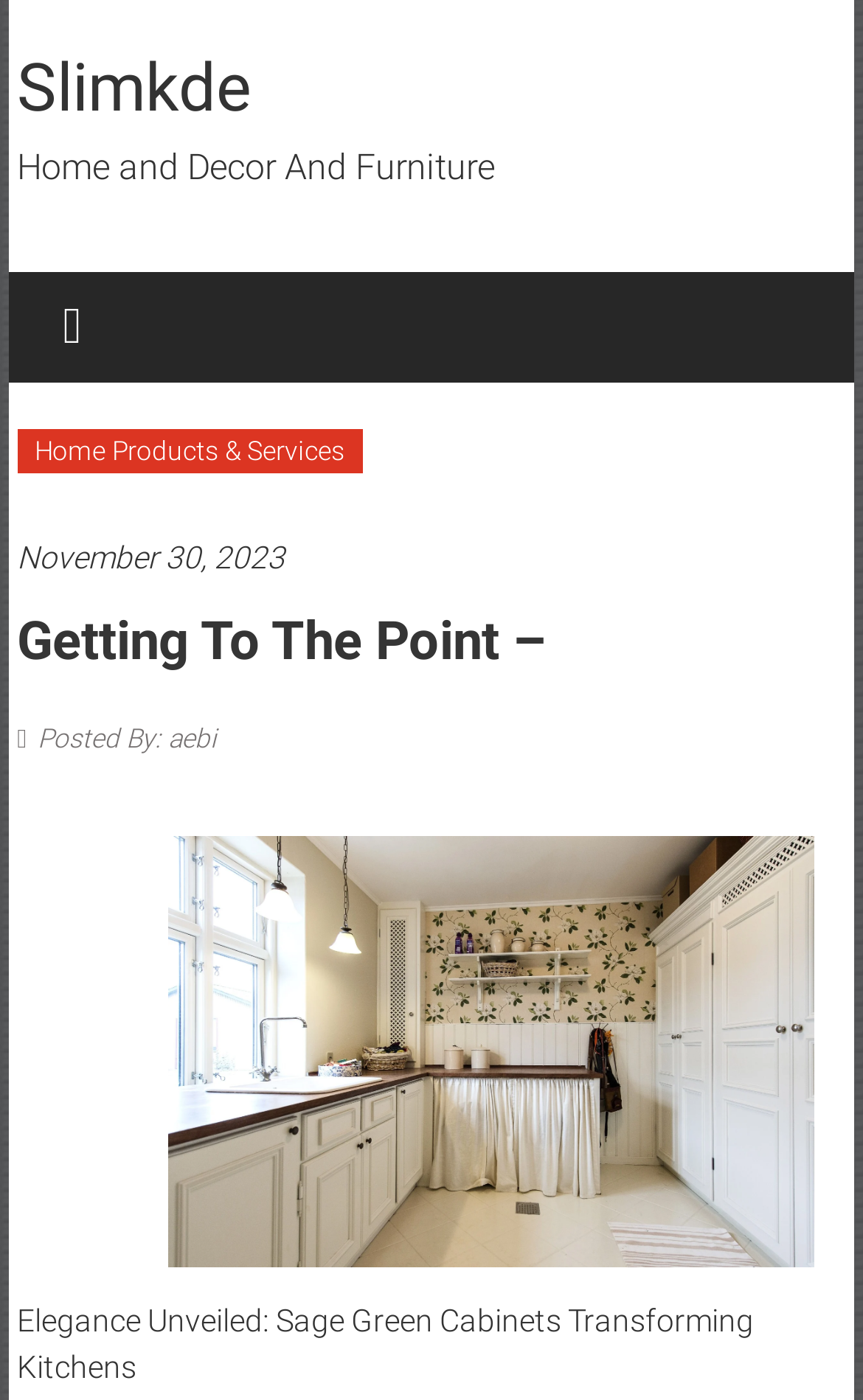Find and extract the text of the primary heading on the webpage.

Getting To The Point –